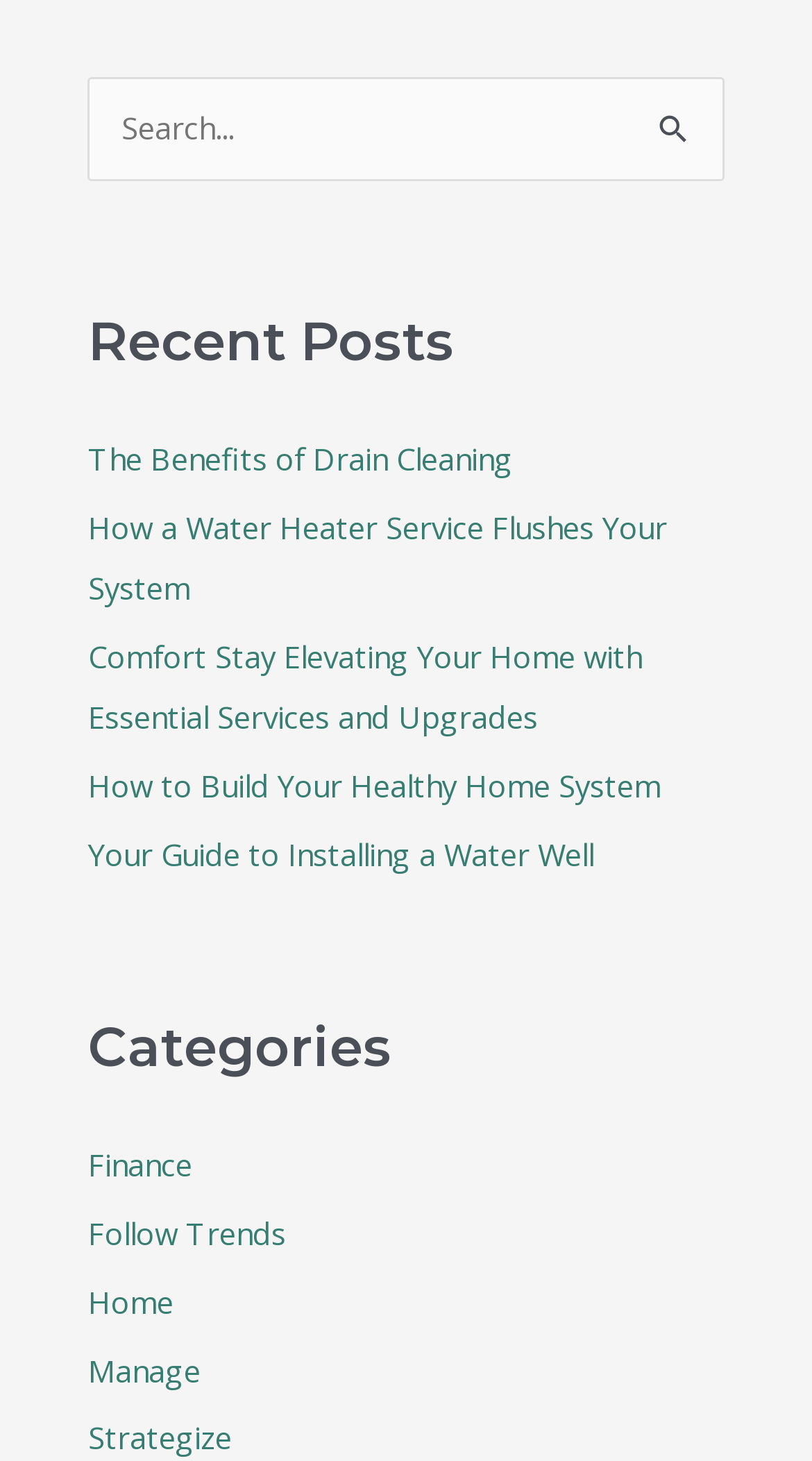Determine the bounding box coordinates of the clickable region to execute the instruction: "Search for something". The coordinates should be four float numbers between 0 and 1, denoted as [left, top, right, bottom].

[0.109, 0.053, 0.891, 0.123]